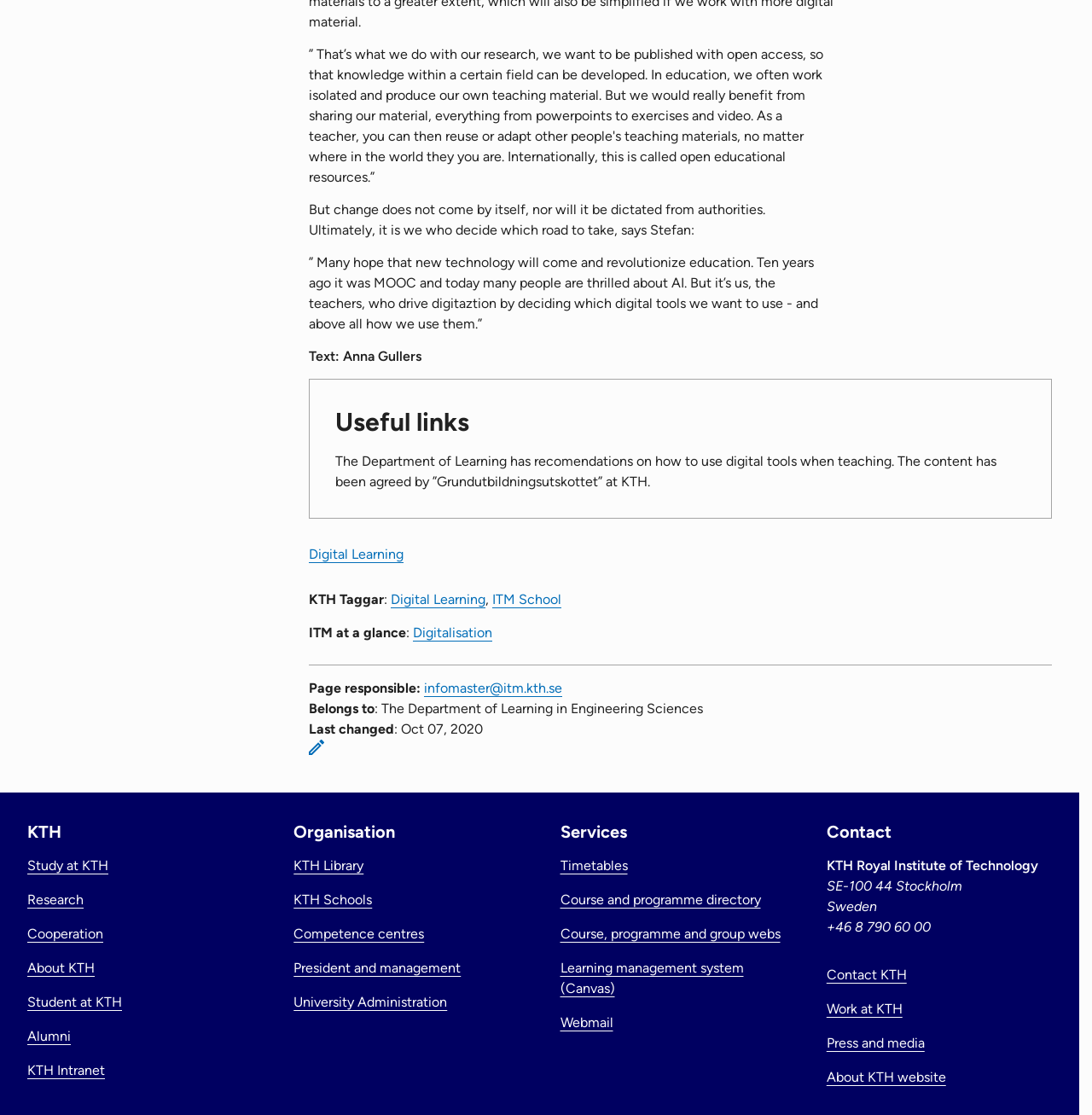Based on the provided description, "Course, programme and group webs", find the bounding box of the corresponding UI element in the screenshot.

[0.513, 0.83, 0.714, 0.844]